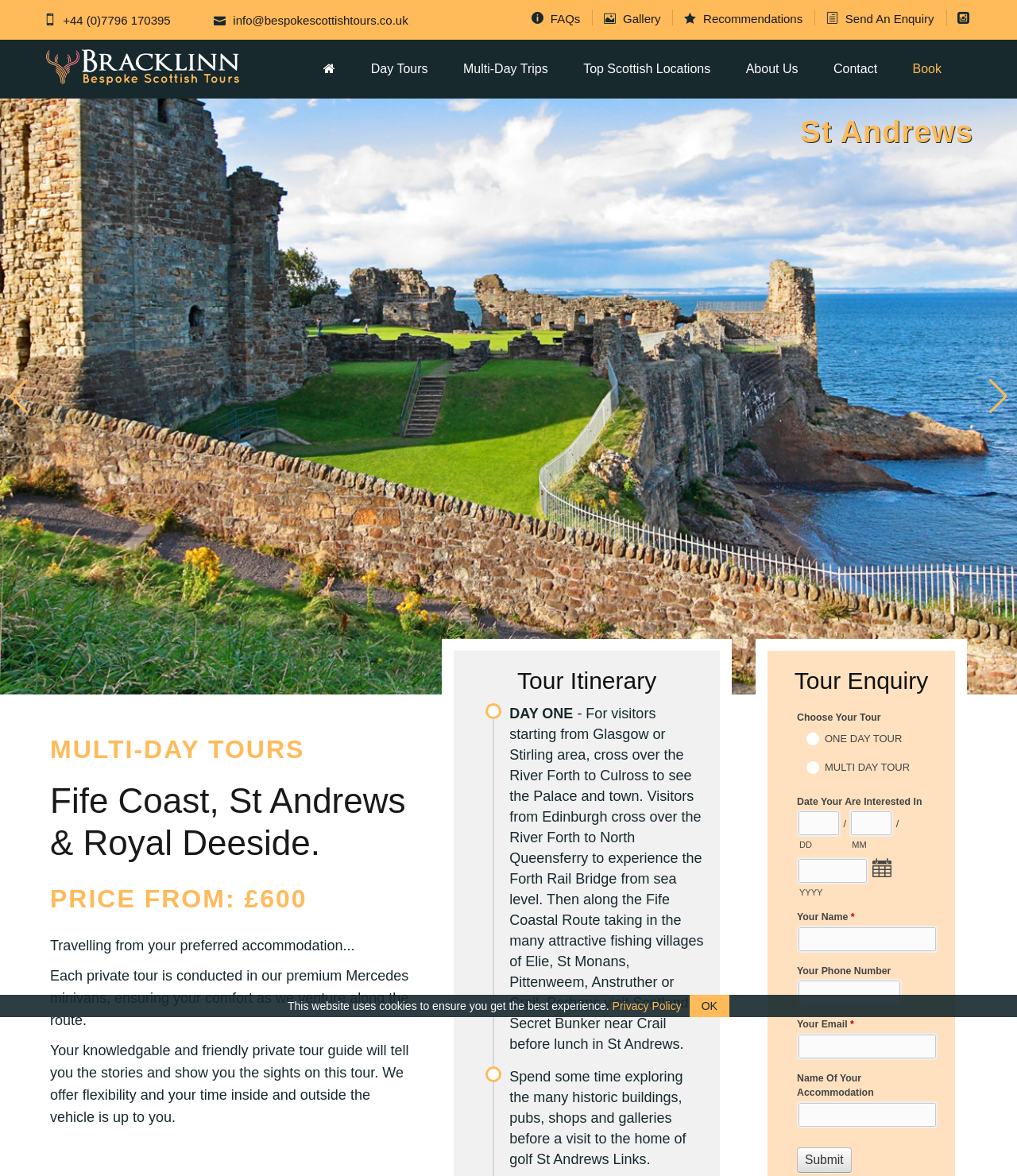Please find the bounding box coordinates of the element that you should click to achieve the following instruction: "Contact via phone number +44 (0)7796 170395". The coordinates should be presented as four float numbers between 0 and 1: [left, top, right, bottom].

[0.059, 0.011, 0.168, 0.023]